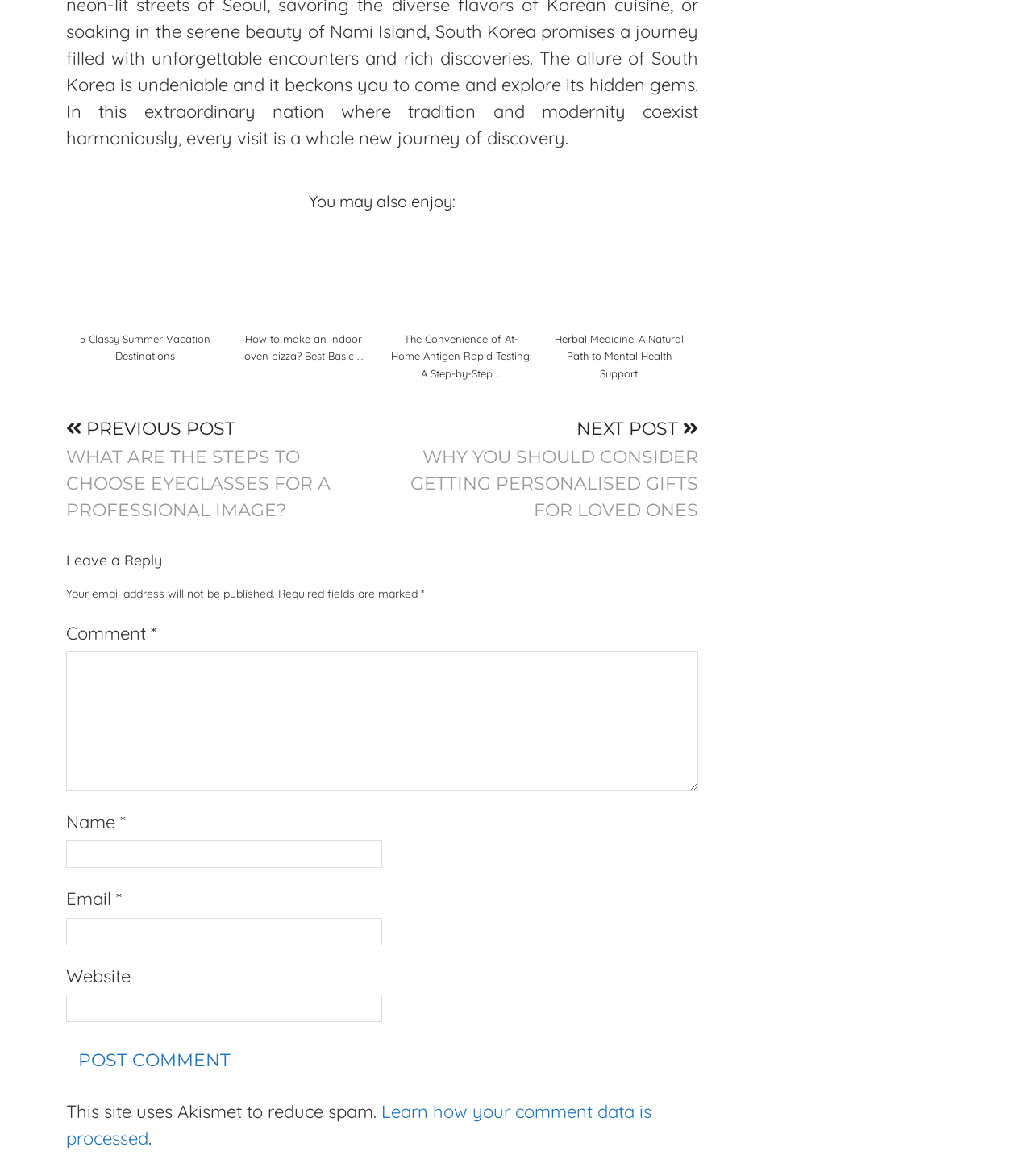Please give a concise answer to this question using a single word or phrase: 
What is the purpose of the comment section?

To leave a reply